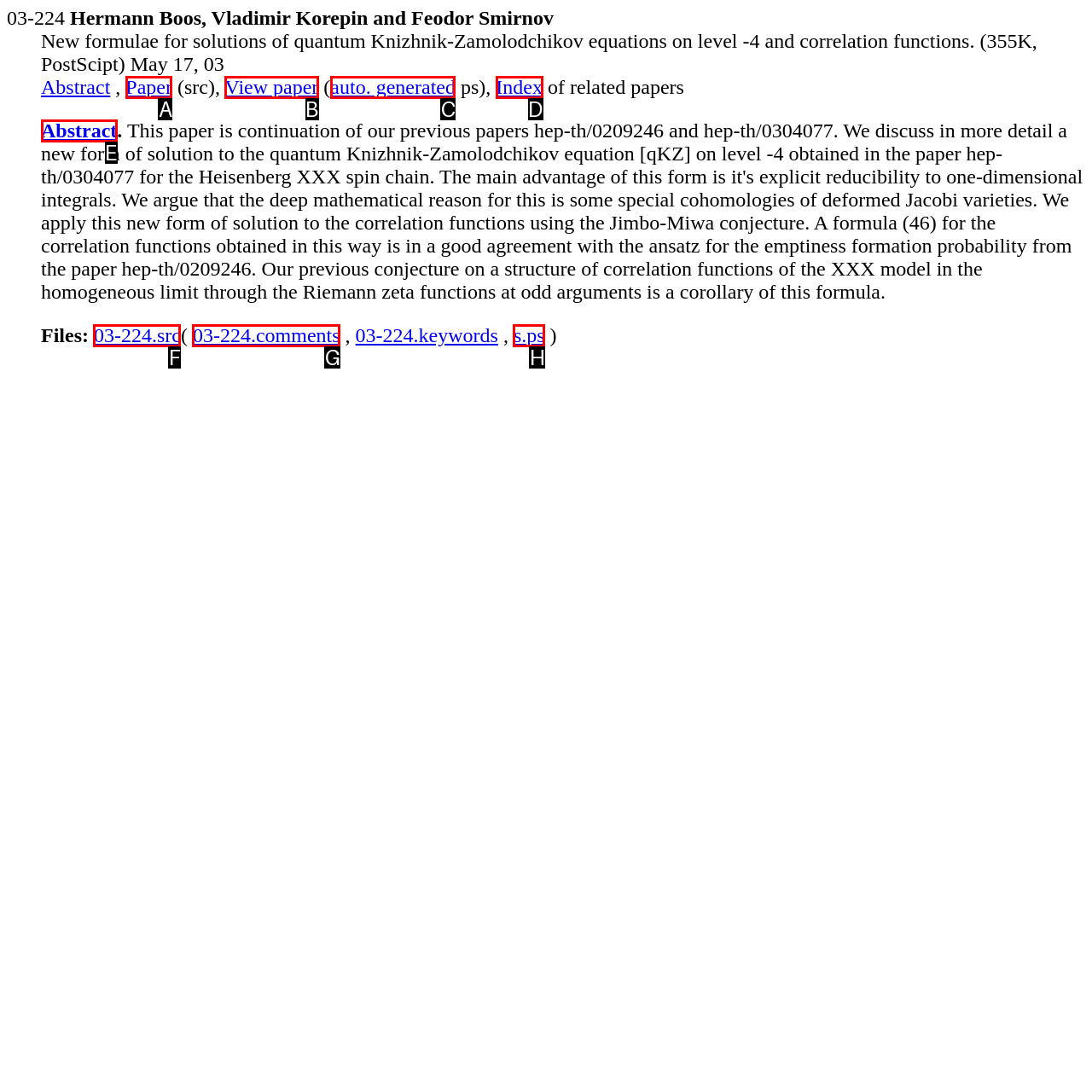Based on the choices marked in the screenshot, which letter represents the correct UI element to perform the task: view related papers?

D